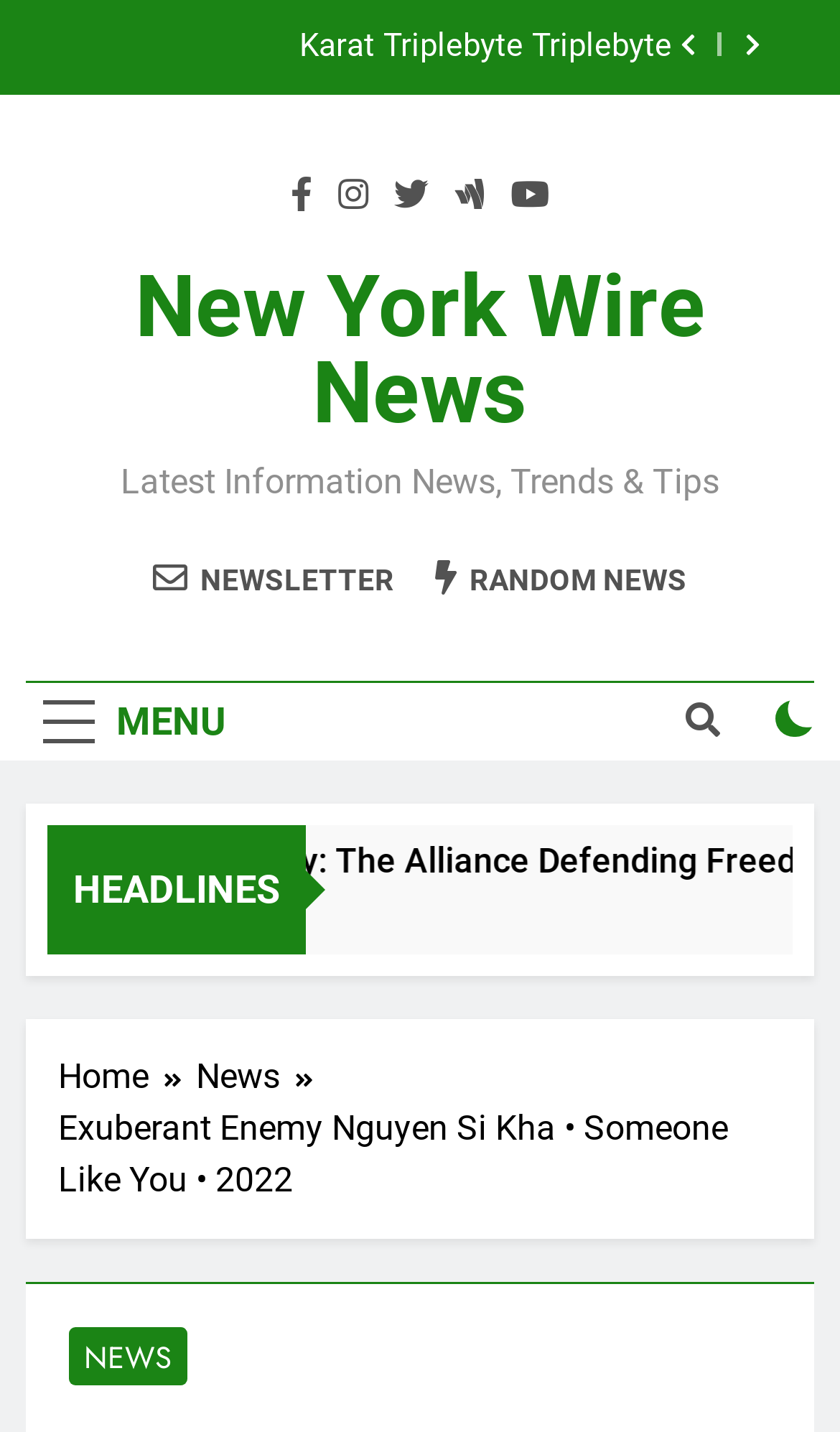Given the description of a UI element: "Home", identify the bounding box coordinates of the matching element in the webpage screenshot.

[0.069, 0.734, 0.233, 0.77]